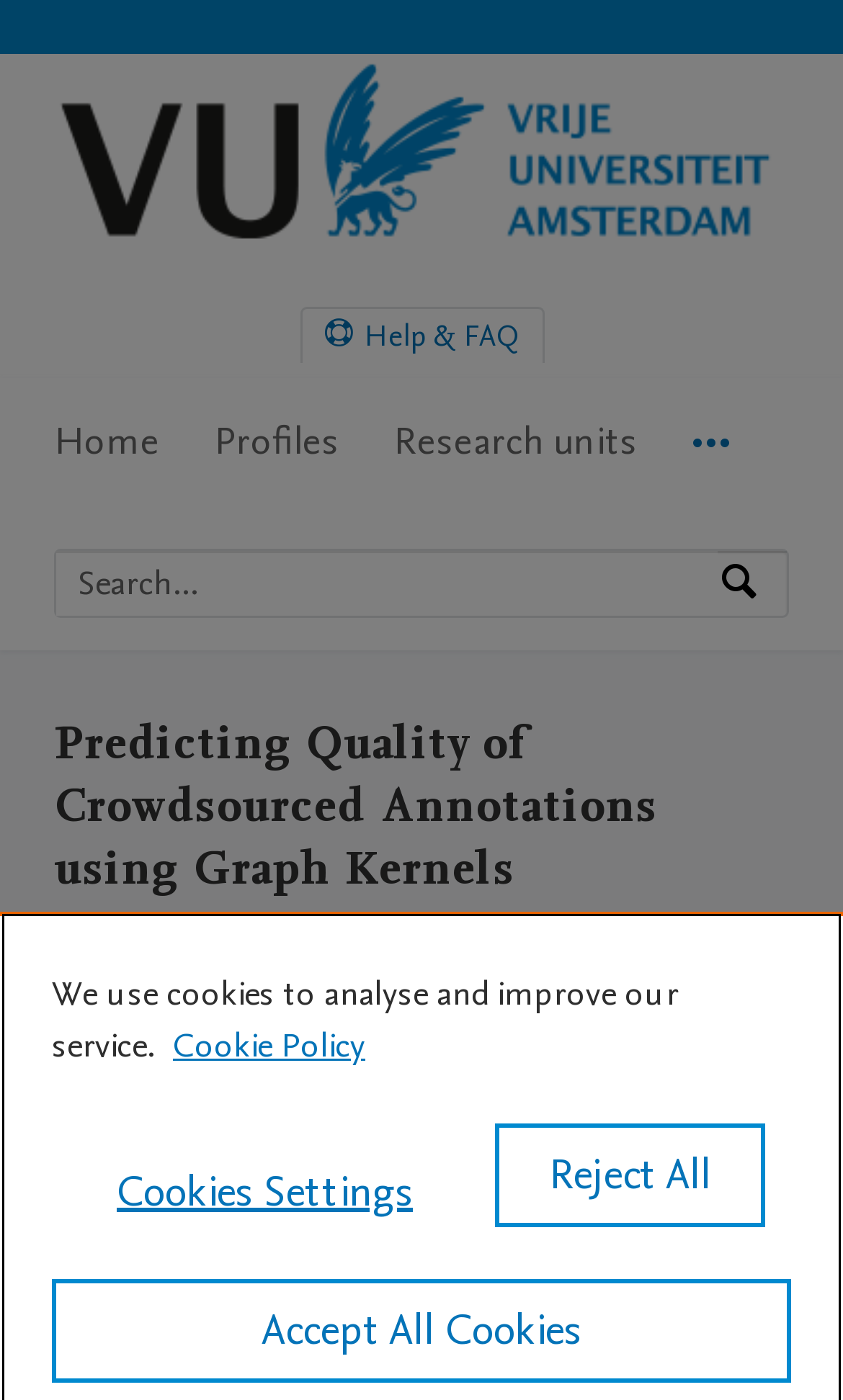Please answer the following question as detailed as possible based on the image: 
What is the text above the search box?

I looked at the search box section and found the static text 'Search by expertise, name or affiliation' above the search box. This text is a hint for users to enter their search query.